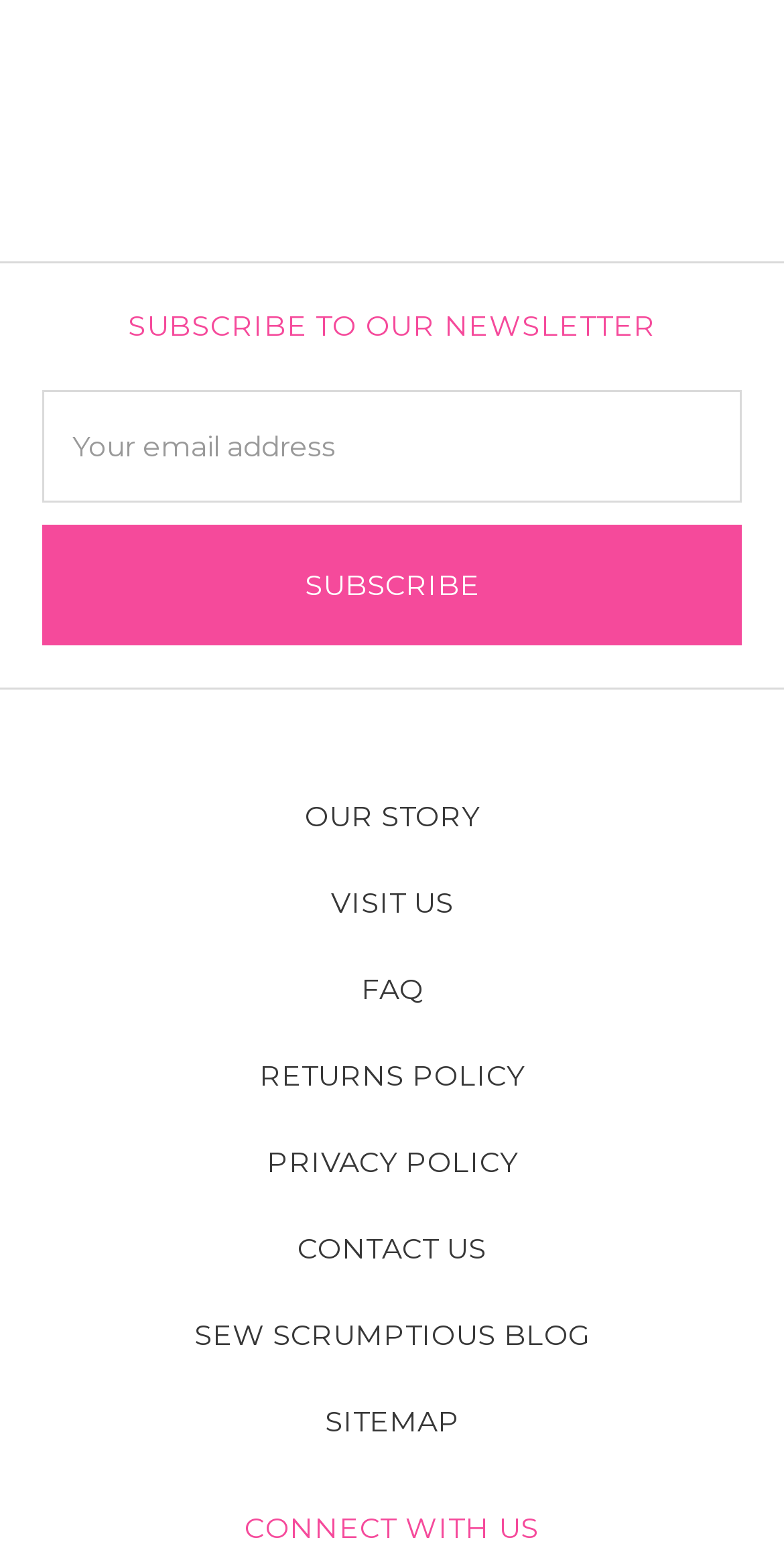How many links are there in the webpage?
Refer to the screenshot and respond with a concise word or phrase.

9